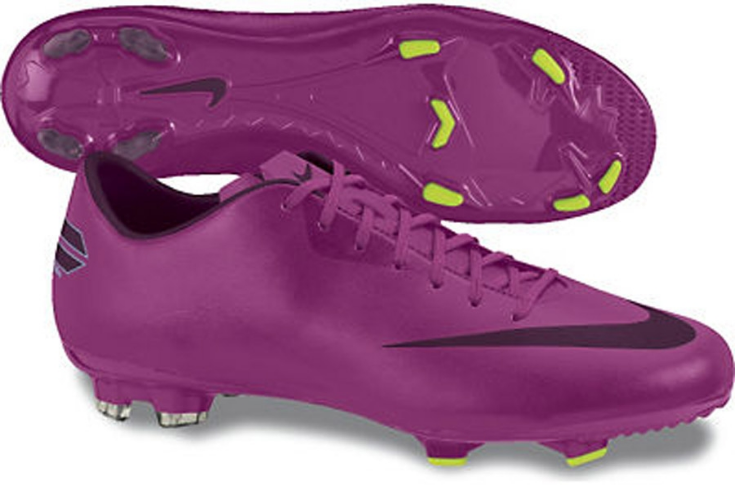What is the purpose of the strategically placed studs on the cleats?
Deliver a detailed and extensive answer to the question.

According to the caption, the cleats are equipped with strategically placed studs that enhance traction on the field, which suggests that the primary purpose of the studs is to improve the player's grip and stability on the field.